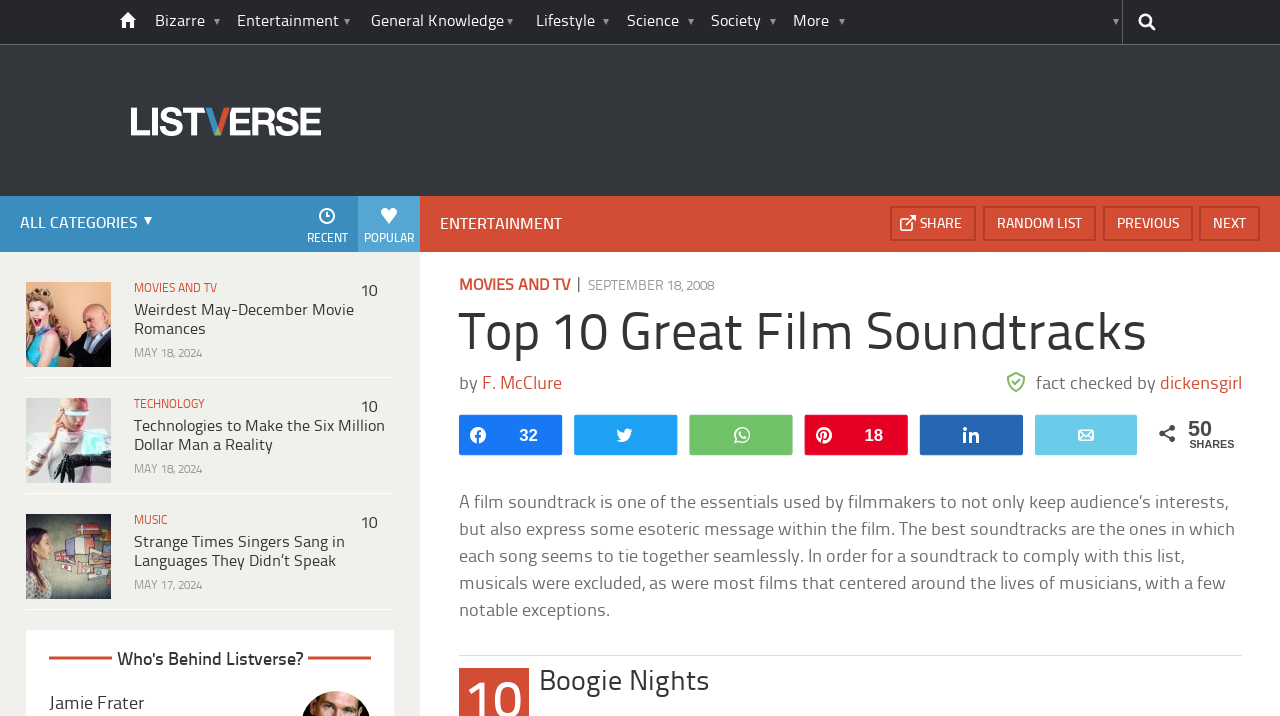What is the category of the first article?
Based on the image, please offer an in-depth response to the question.

I determined the category of the first article by looking at the link 'MOVIES AND TV' inside the first article element, which has a bounding box of [0.214, 0.39, 0.349, 0.416].